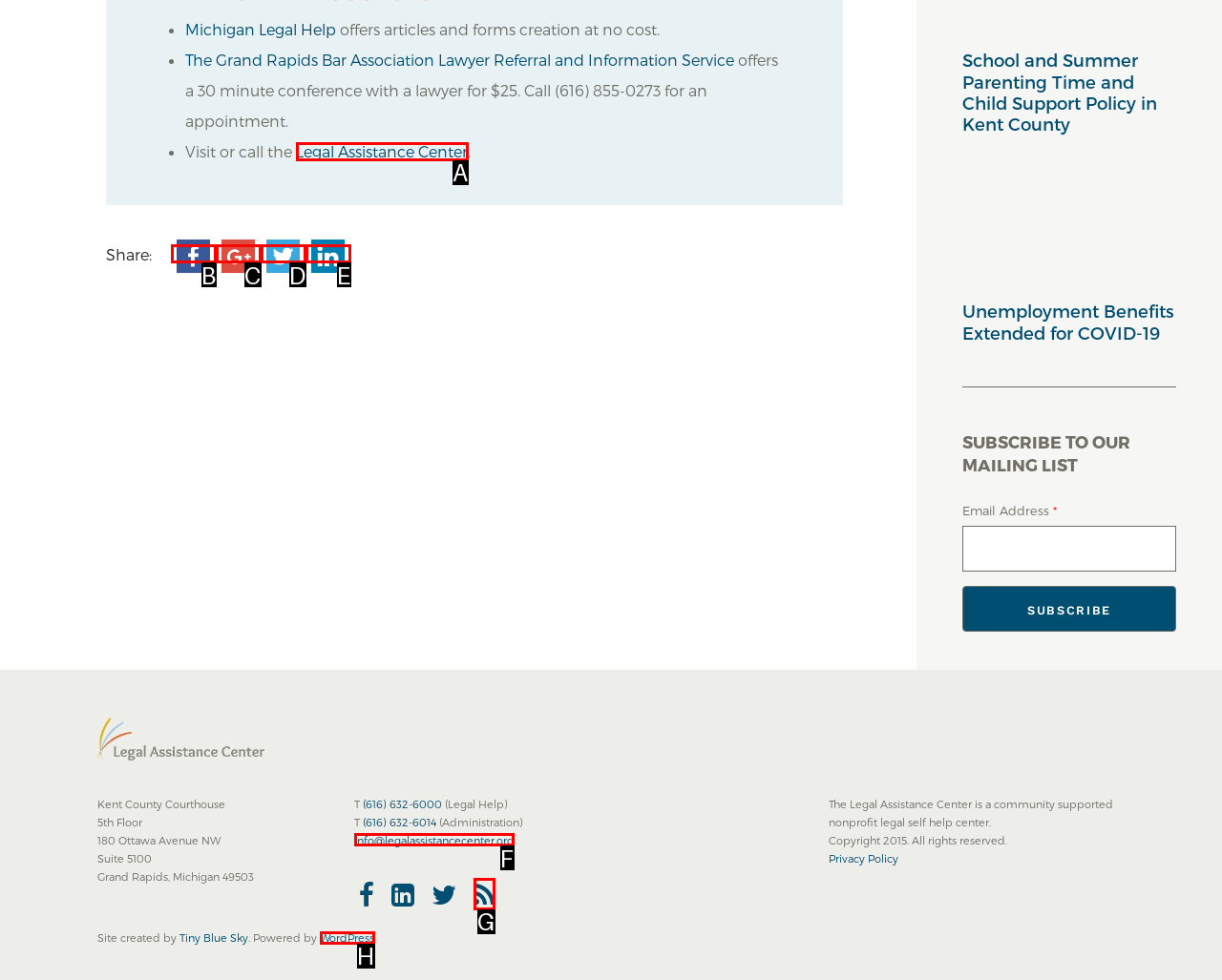Choose the HTML element that matches the description: title="Syndicate this site using RSS"
Reply with the letter of the correct option from the given choices.

G